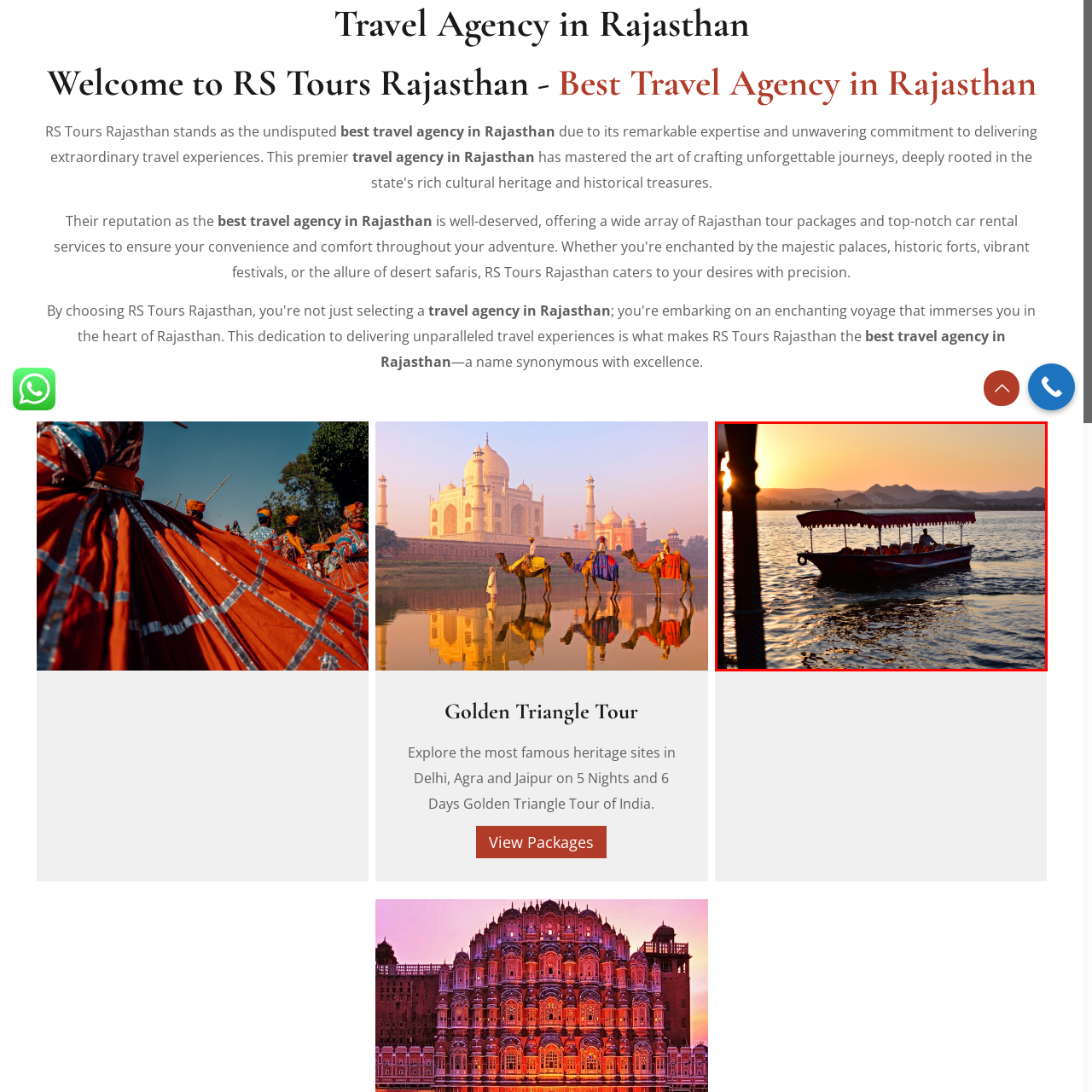Study the image inside the red outline, In which region of India is this scenic view located? 
Respond with a brief word or phrase.

Rajasthan